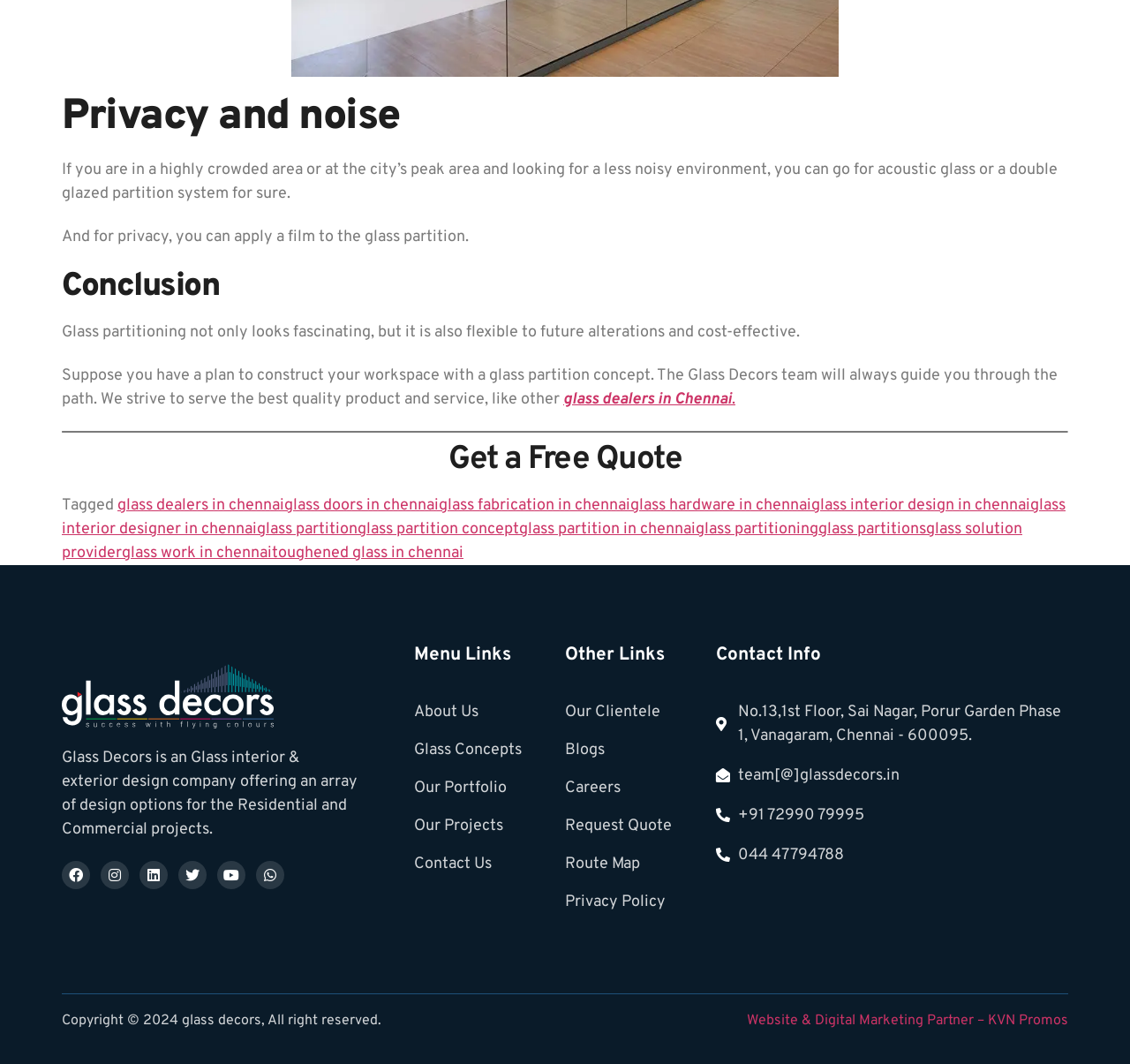Answer the following query with a single word or phrase:
How can users contact Glass Decors?

Through phone, email, or address